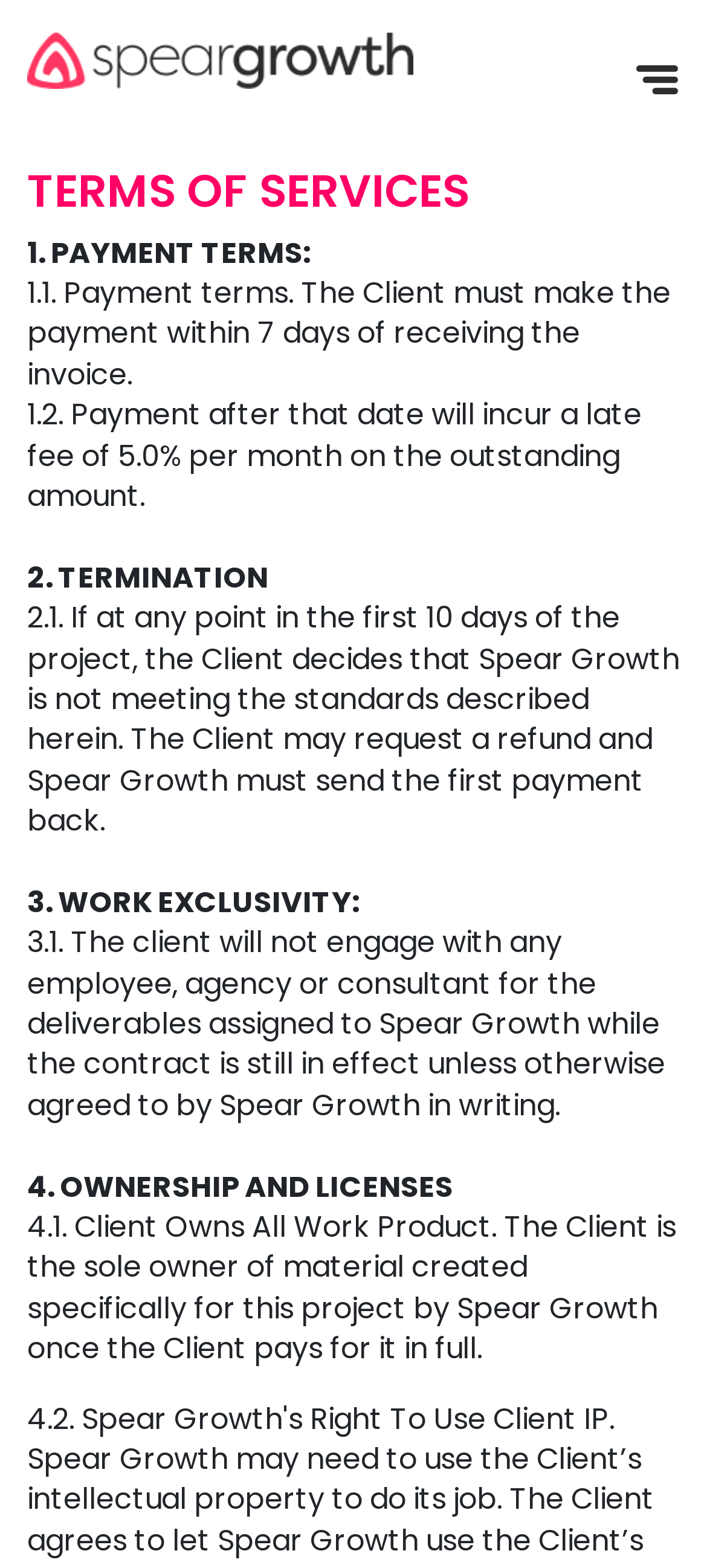Provide a thorough and detailed response to the question by examining the image: 
Who owns the work product?

As stated in section 4.1, the client is the sole owner of material created specifically for this project by Spear Growth once the client pays for it in full.